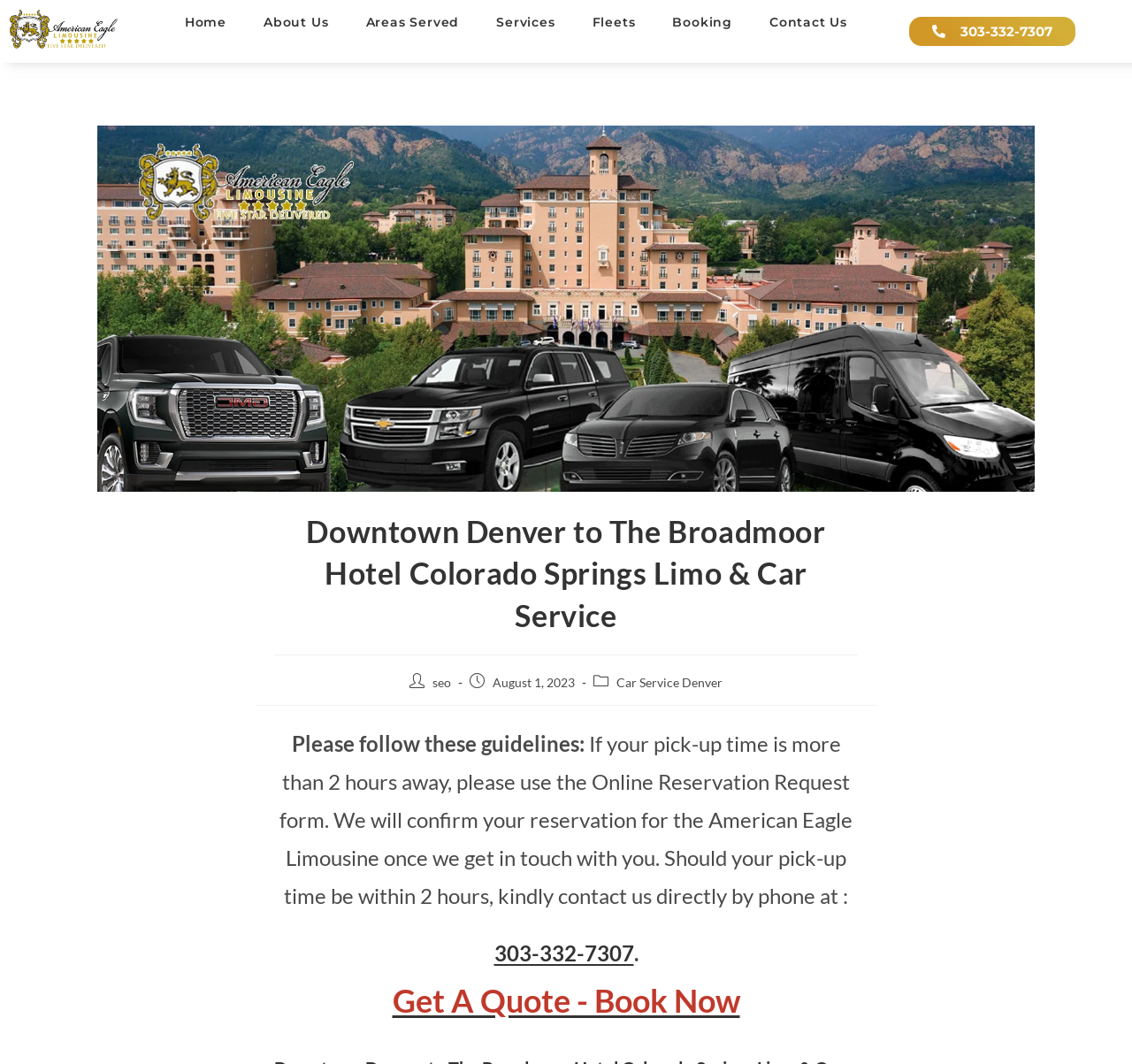For the following element description, predict the bounding box coordinates in the format (top-left x, top-left y, bottom-right x, bottom-right y). All values should be floating point numbers between 0 and 1. Description: contact us

[0.663, 0.015, 0.765, 0.027]